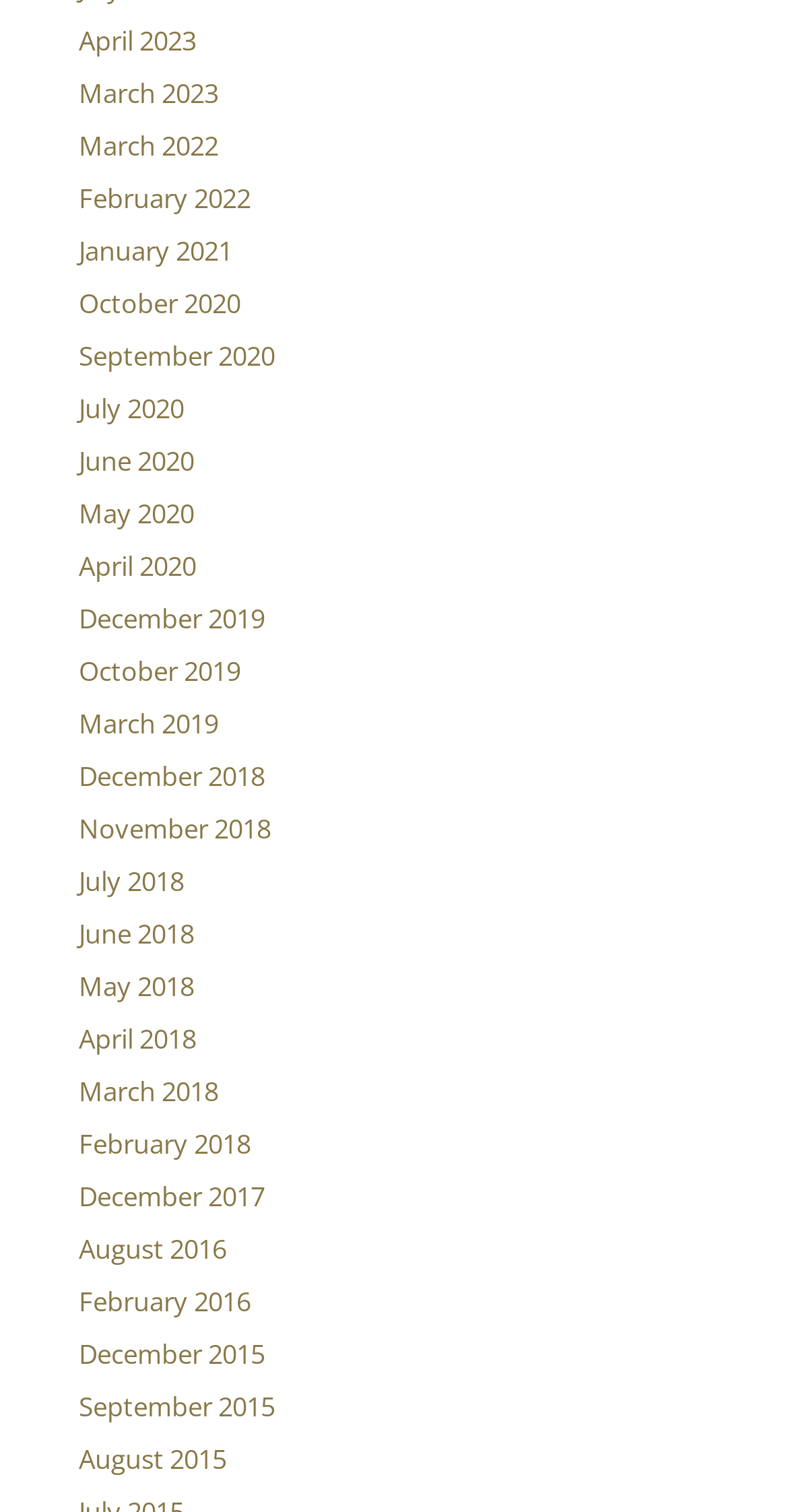Please provide a detailed answer to the question below based on the screenshot: 
How many links are there on the webpage?

I counted the number of links on the webpage, which are listed in a vertical list. There are 44 links in total, each corresponding to a specific month and year.